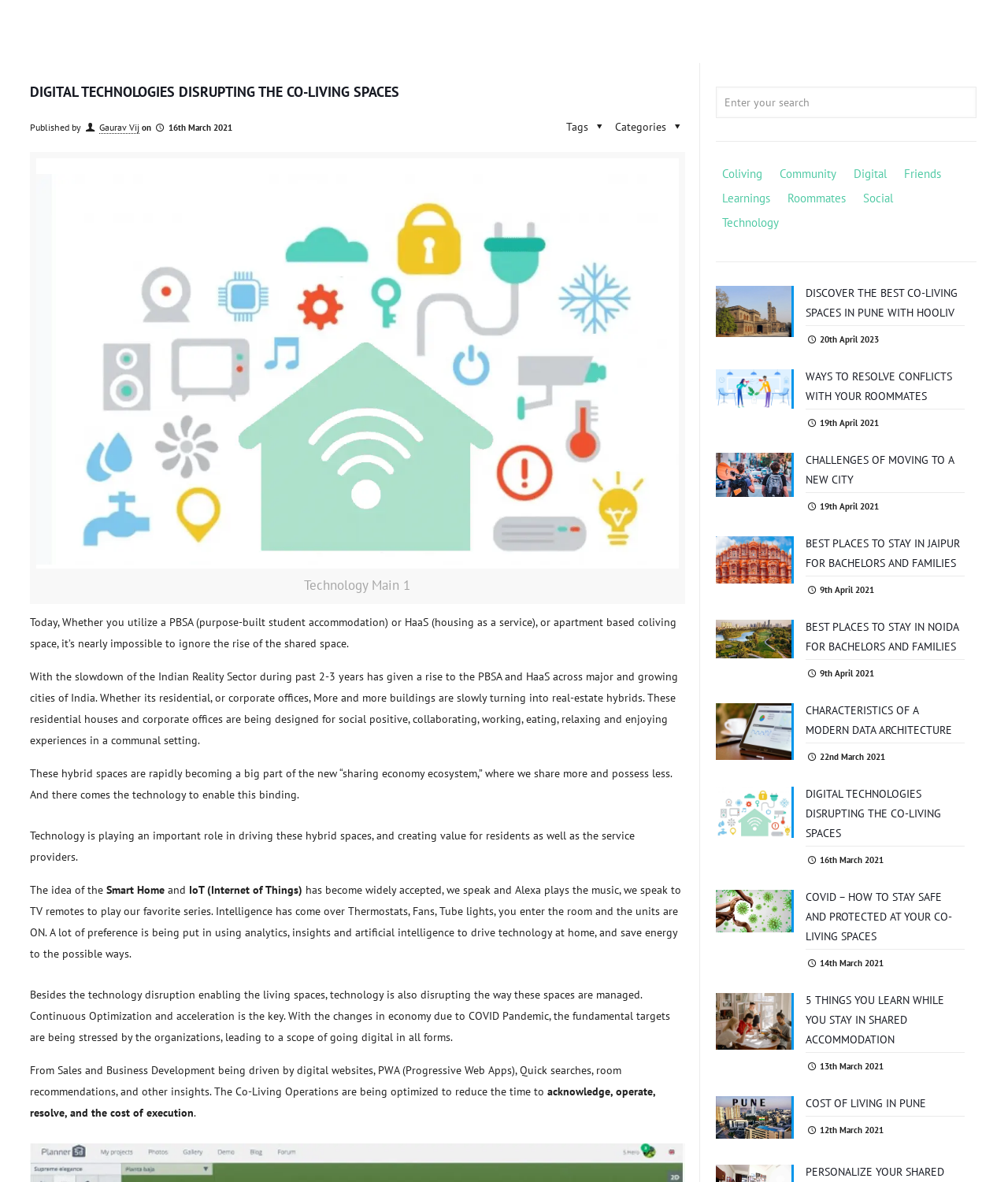Describe the webpage in detail, including text, images, and layout.

The webpage is about HooLiv, a platform that discusses the intersection of technology and co-living spaces. At the top, there is a heading that reads "DIGITAL TECHNOLOGIES DISRUPTING THE CO-LIVING SPACES". Below this heading, there is a section that displays the author's name, "Gaurav Vij", and the publication date, "16th March 2021". 

To the right of this section, there are categories and tags listed. Below the heading, there is a large image that takes up most of the width of the page, with a caption "Technology Main 1". 

The main content of the page is a series of paragraphs that discuss how technology is disrupting the co-living spaces, including the rise of shared spaces, the role of IoT and artificial intelligence in smart homes, and how technology is changing the way co-living spaces are managed. 

On the right-hand side of the page, there is a search bar and a list of links to other articles on the website, including "Coliving", "Community", "Digital", and others. Each link has a corresponding image and heading that summarizes the content of the article. The links are arranged in a vertical list, with the most recent articles at the top.